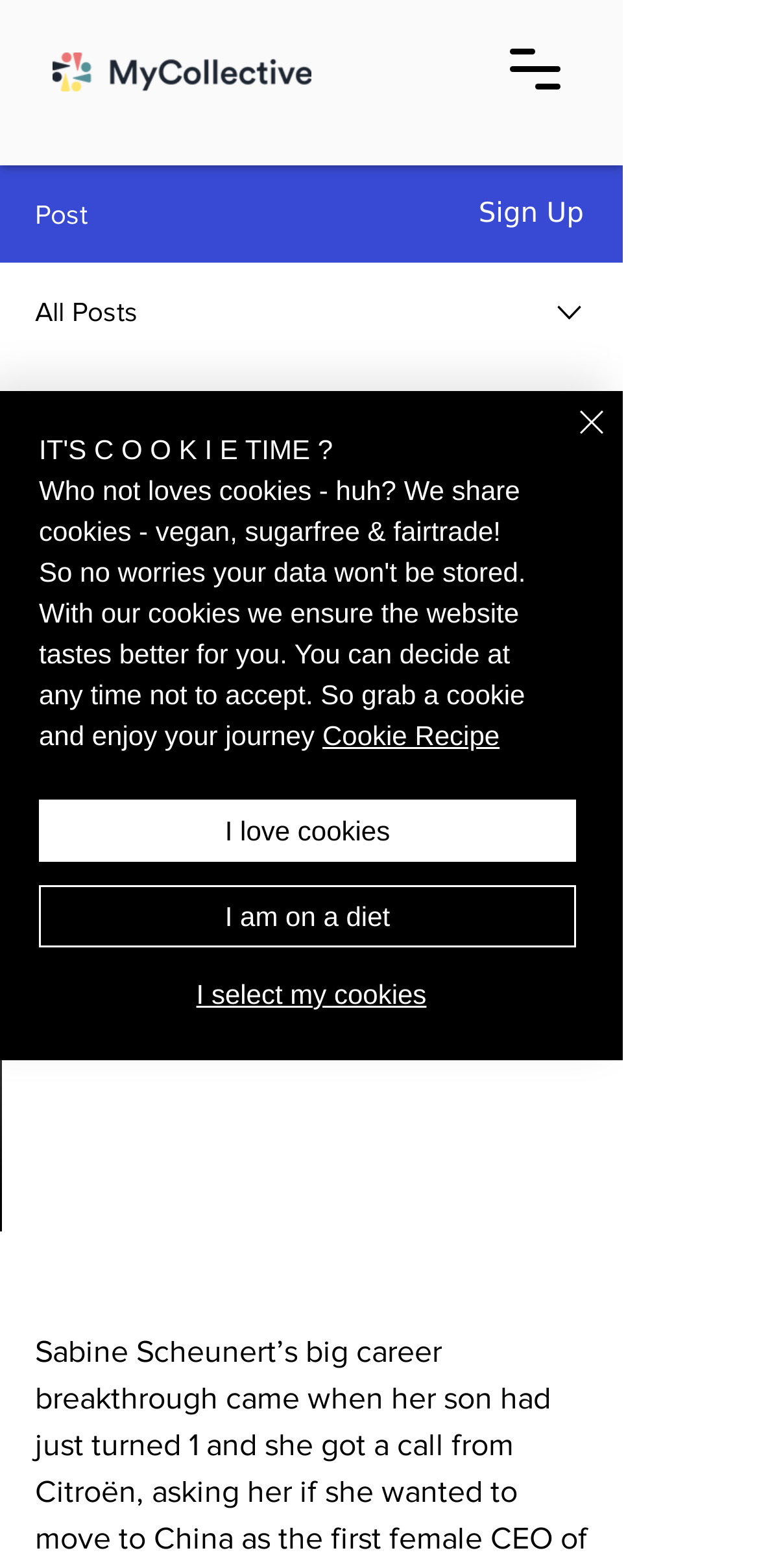Locate the bounding box coordinates of the area you need to click to fulfill this instruction: 'visit Boris FX CrumplePop Complete 2023.6'. The coordinates must be in the form of four float numbers ranging from 0 to 1: [left, top, right, bottom].

None